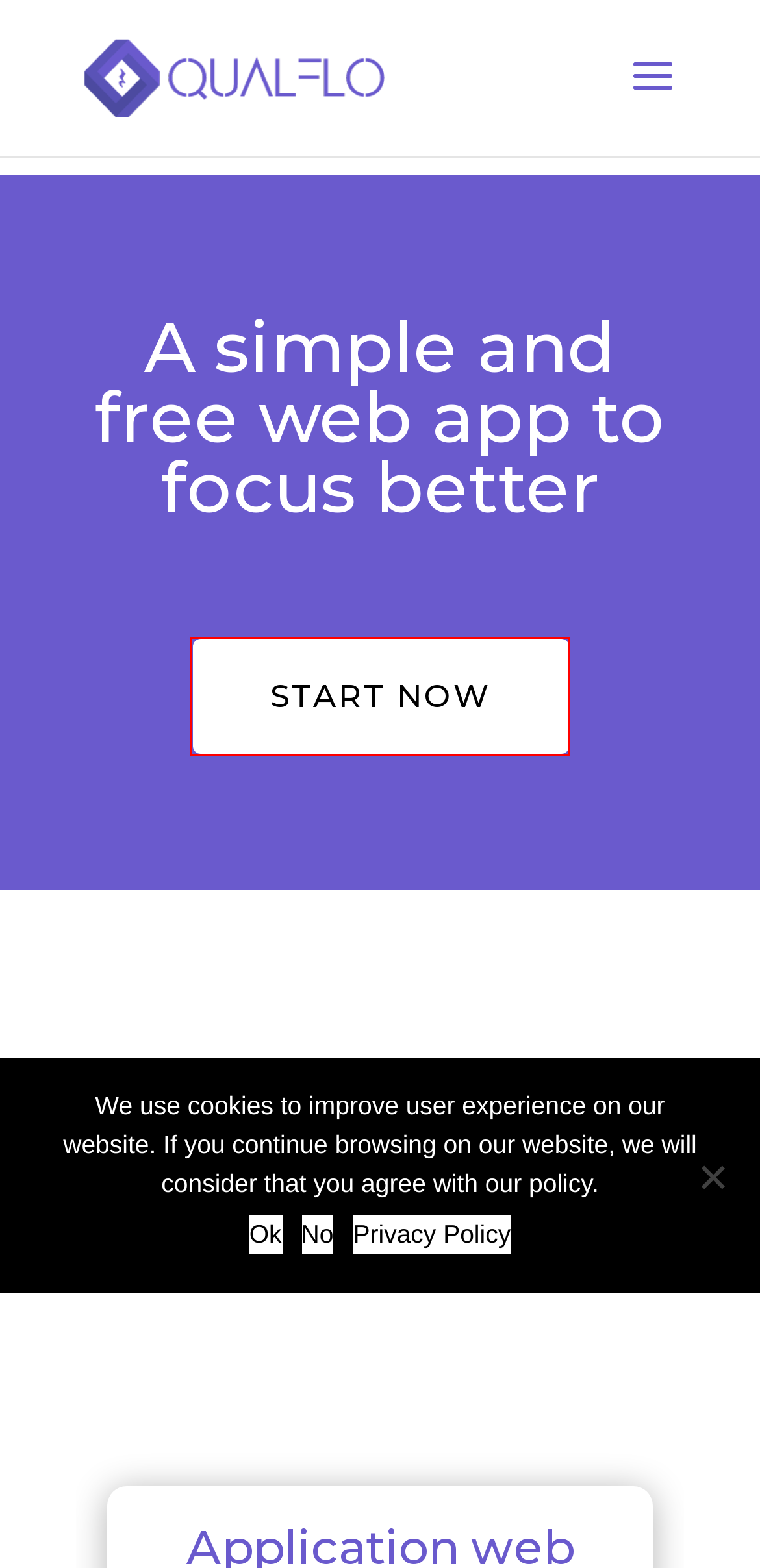Review the webpage screenshot and focus on the UI element within the red bounding box. Select the best-matching webpage description for the new webpage that follows after clicking the highlighted element. Here are the candidates:
A. About us - Qualflo
B. Privacy-policy - Qualflo
C. Contact us - Qualflo
D. Home - QualFlo
E. References - Qualflo
F. Terms-of-service - Qualflo
G. qualflo - qualflo
H. Ask for a demo - Qualflo

G